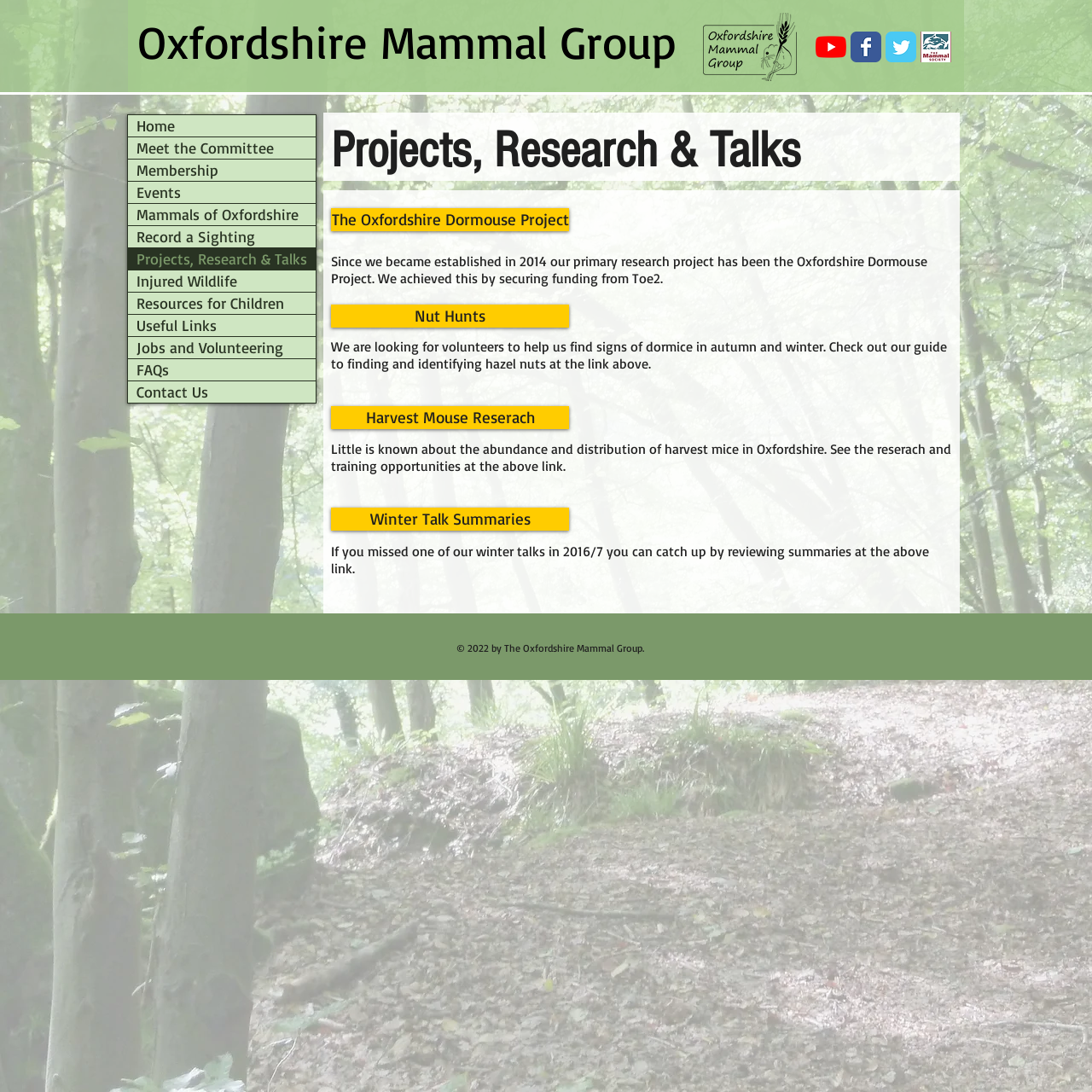Please specify the coordinates of the bounding box for the element that should be clicked to carry out this instruction: "Check out the Events page". The coordinates must be four float numbers between 0 and 1, formatted as [left, top, right, bottom].

[0.117, 0.166, 0.289, 0.186]